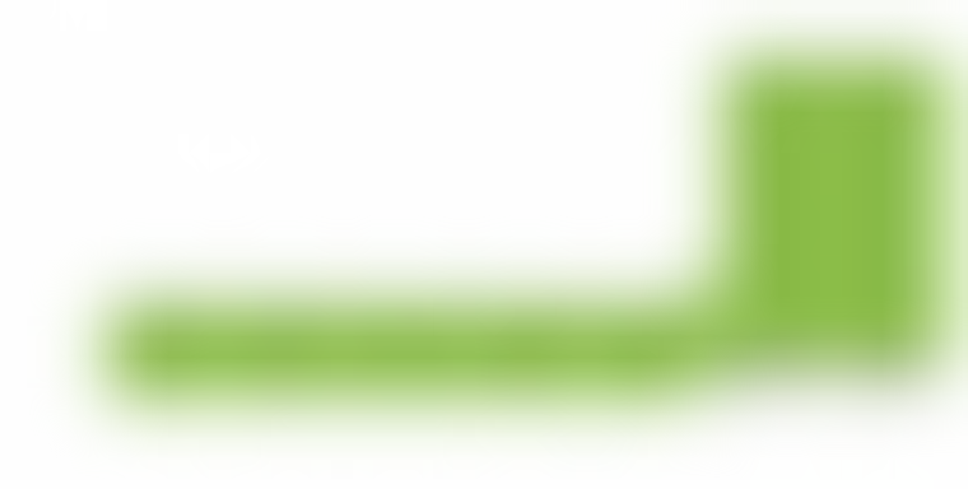What is the ball likely used for?
Utilize the information in the image to give a detailed answer to the question.

The presence of headings for 'Green Ball Lessons' and 'Yellow Ball Lessons' suggests that the ball is used as a visual aid in a learning context, possibly to convey concepts in lessons.